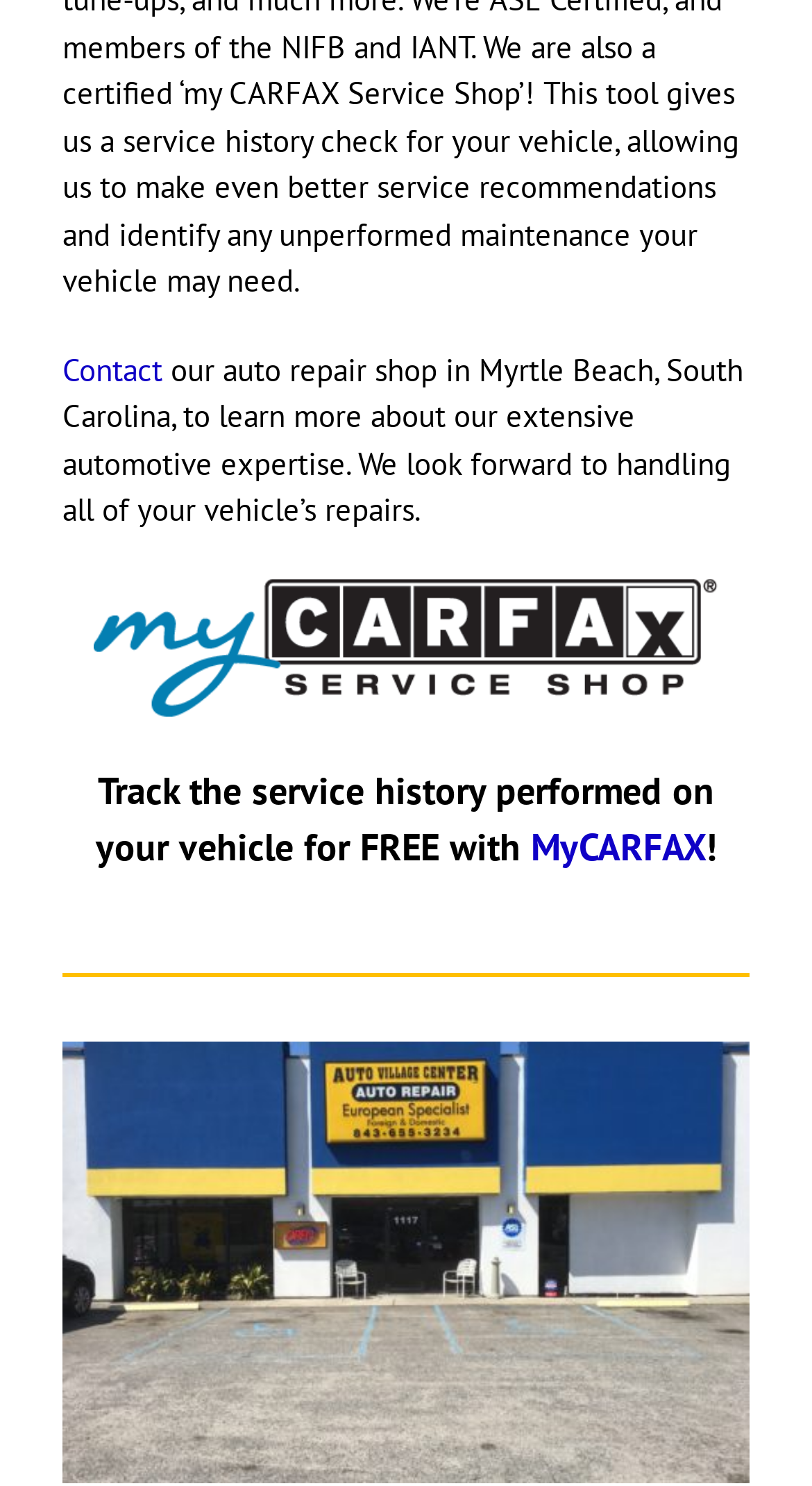Give a concise answer using only one word or phrase for this question:
What is the purpose of the webpage?

To introduce an auto repair shop